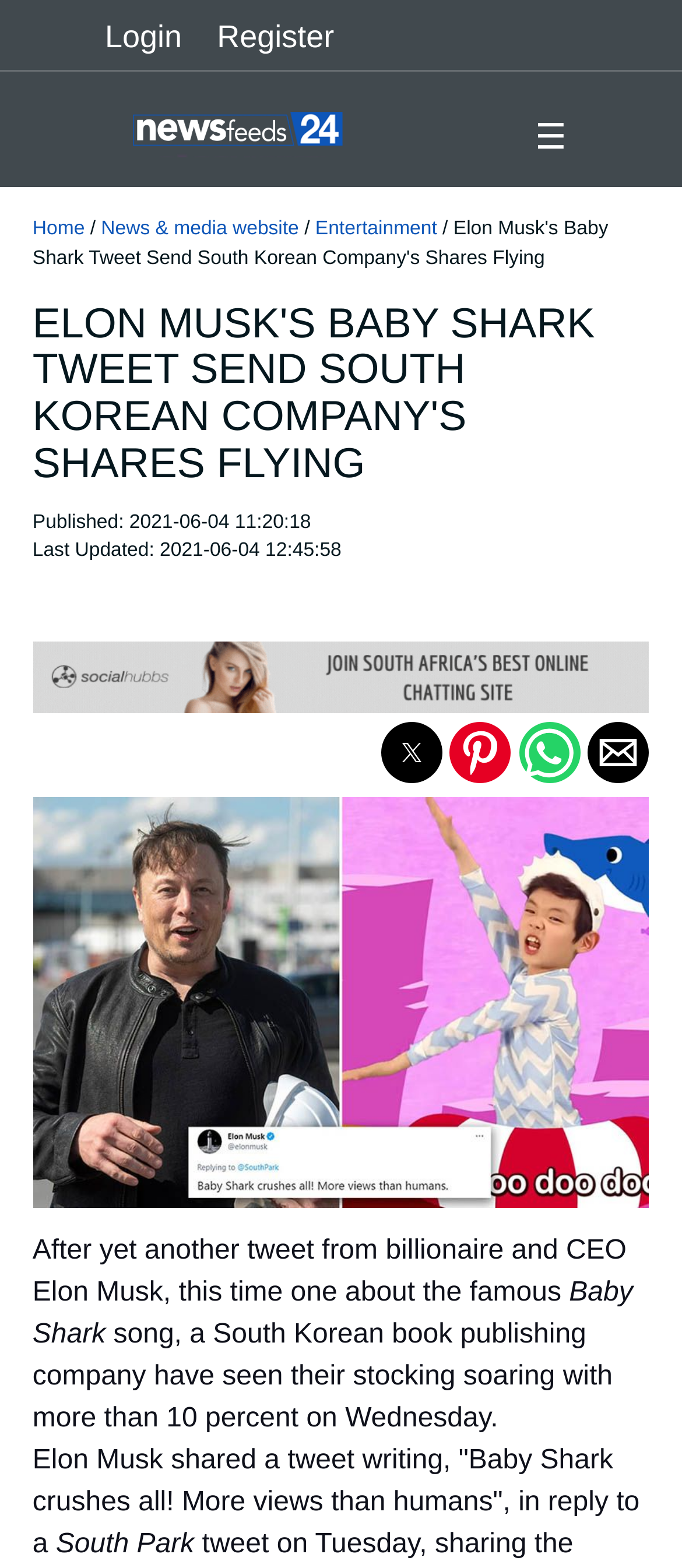What is the category of the news article?
Please describe in detail the information shown in the image to answer the question.

I determined the category of the news article by looking at the link at the top of the page, which says 'Entertainment'.